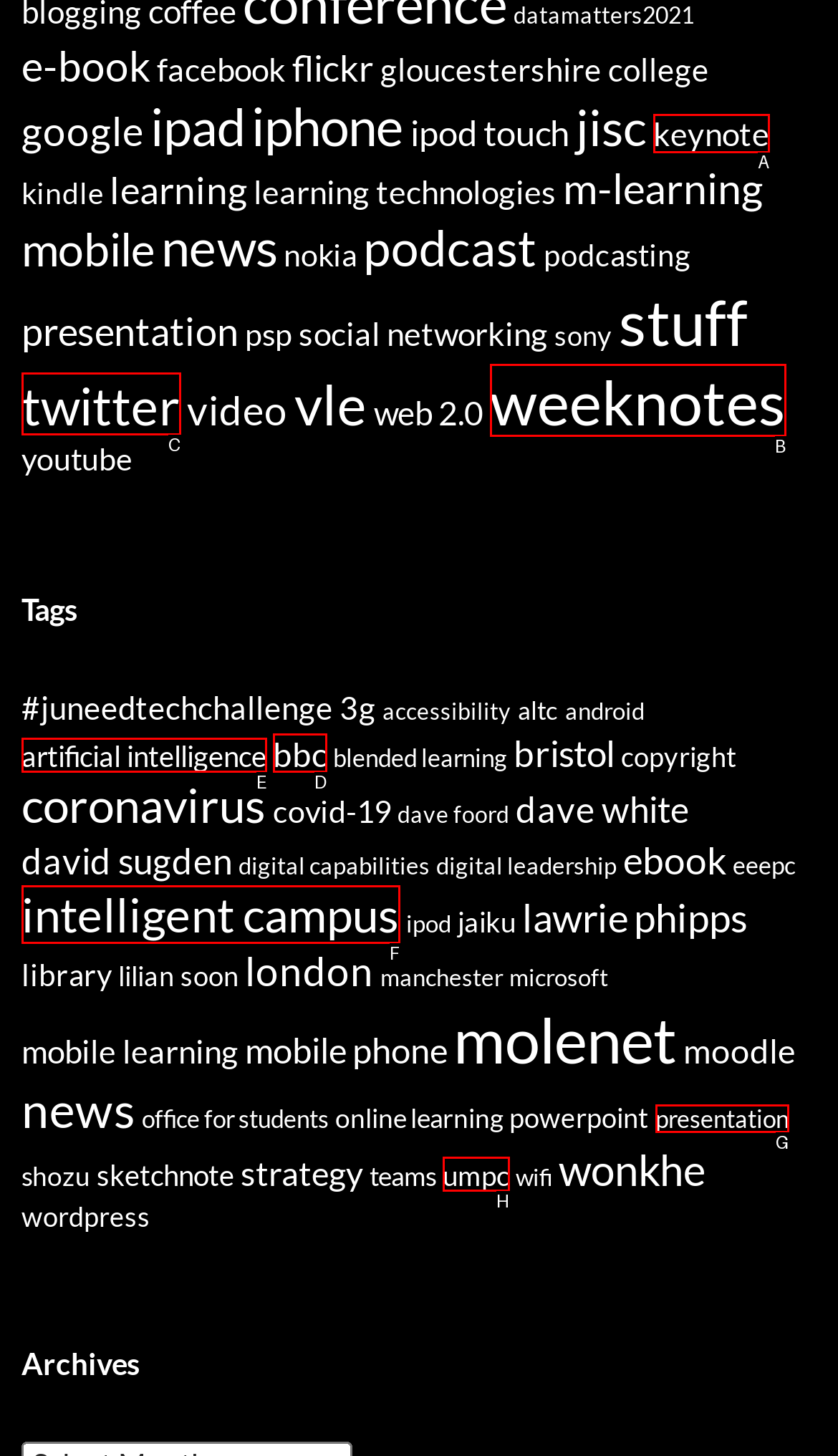From the options shown in the screenshot, tell me which lettered element I need to click to complete the task: Click on the 'weeknotes' link.

B